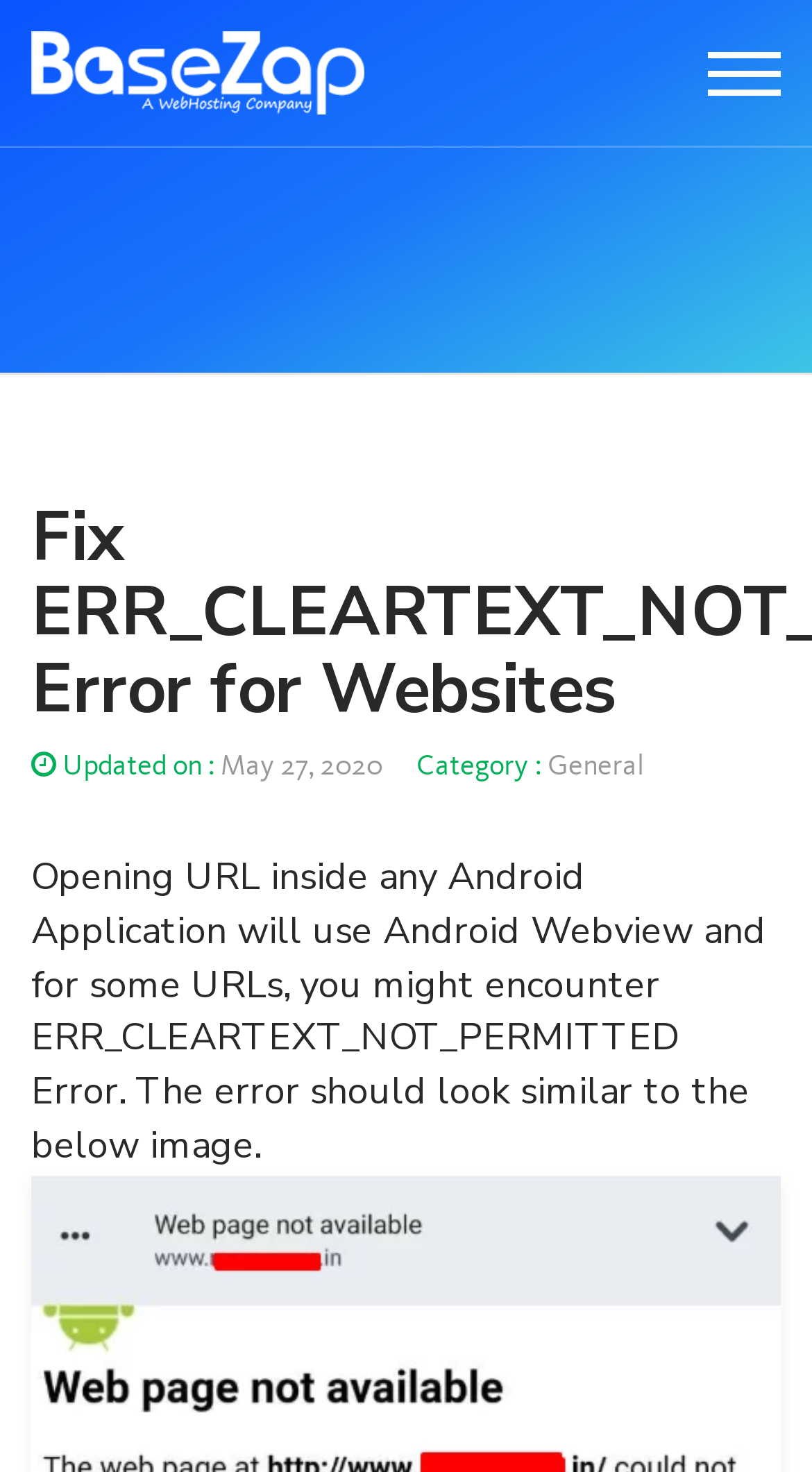What is the error encountered when opening URL inside Android Application?
Answer the question with just one word or phrase using the image.

ERR_CLEARTEXT_NOT_PERMITTED Error